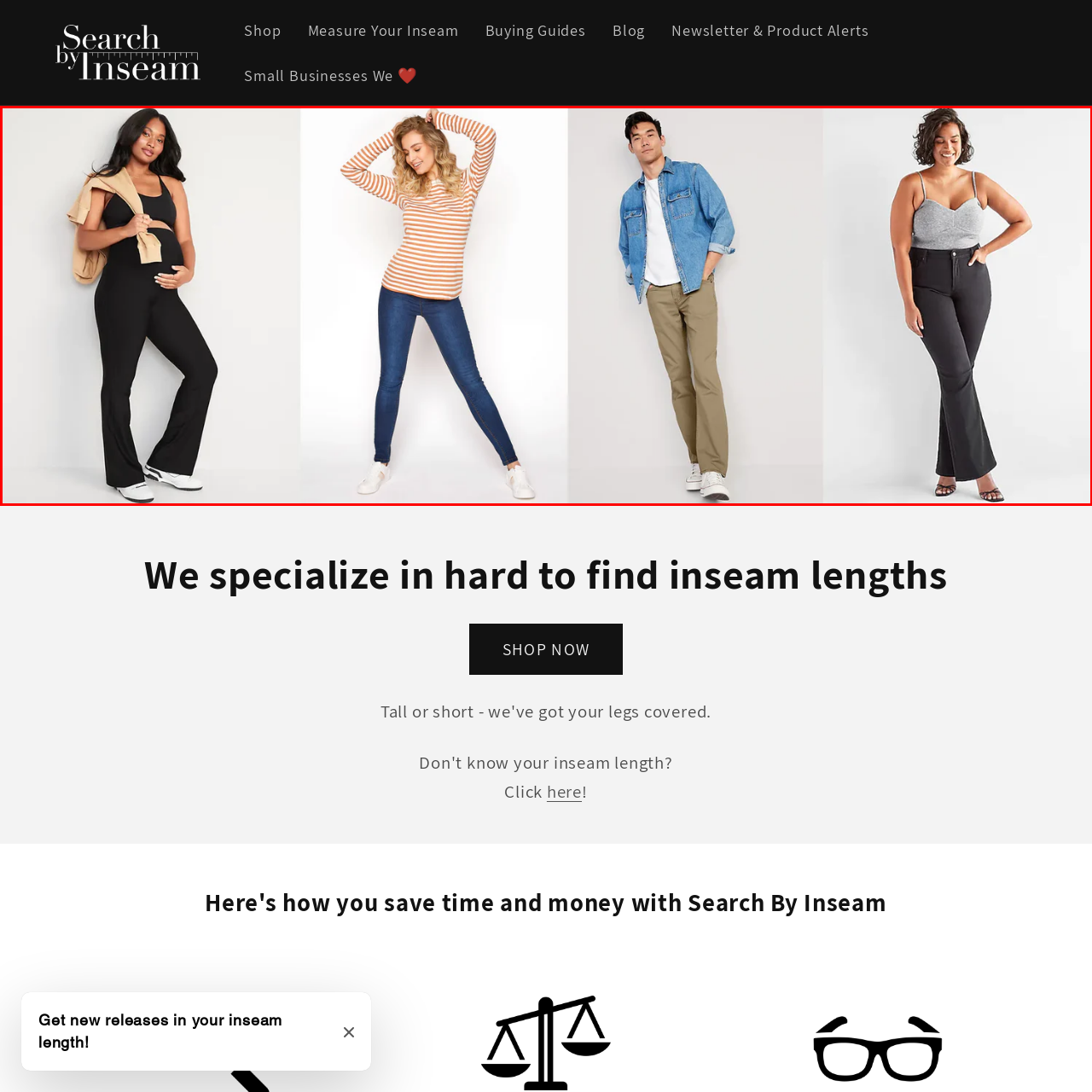Generate a comprehensive caption for the image that is marked by the red border.

The image showcases a diverse range of fashion options featuring four models dressed in stylish and contemporary attire. On the far left, a model embraces a casual look with a black bodysuit and flowing black pants, complemented by a light tan jacket draped over her shoulders. Next, a model strikes a playful pose in a chic striped long-sleeve shirt paired with fitted blue jeans. The third model presents a relaxed vibe in a light denim jacket layered over a white shirt, coupled with khaki pants—ideal for a laid-back outing. Finally, on the far right, a confident model showcases a stylish gray top alongside black flared pants, exuding an effortless elegance. This array of outfits illustrates the versatility and comfort in modern fashion choices, emphasizing inclusivity and personal style.